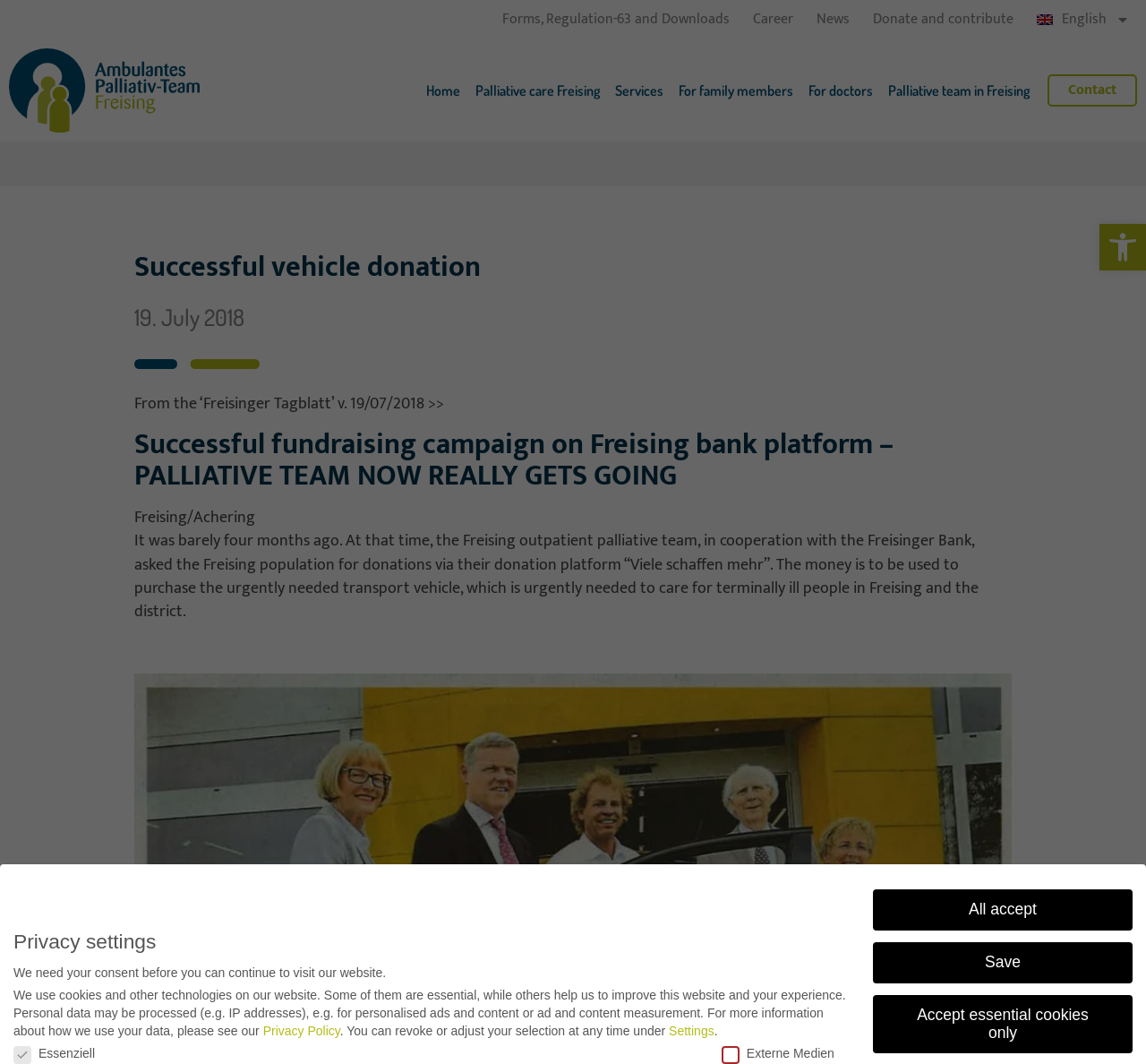What is the purpose of the fundraising campaign?
Based on the image, give a concise answer in the form of a single word or short phrase.

To purchase a transport vehicle